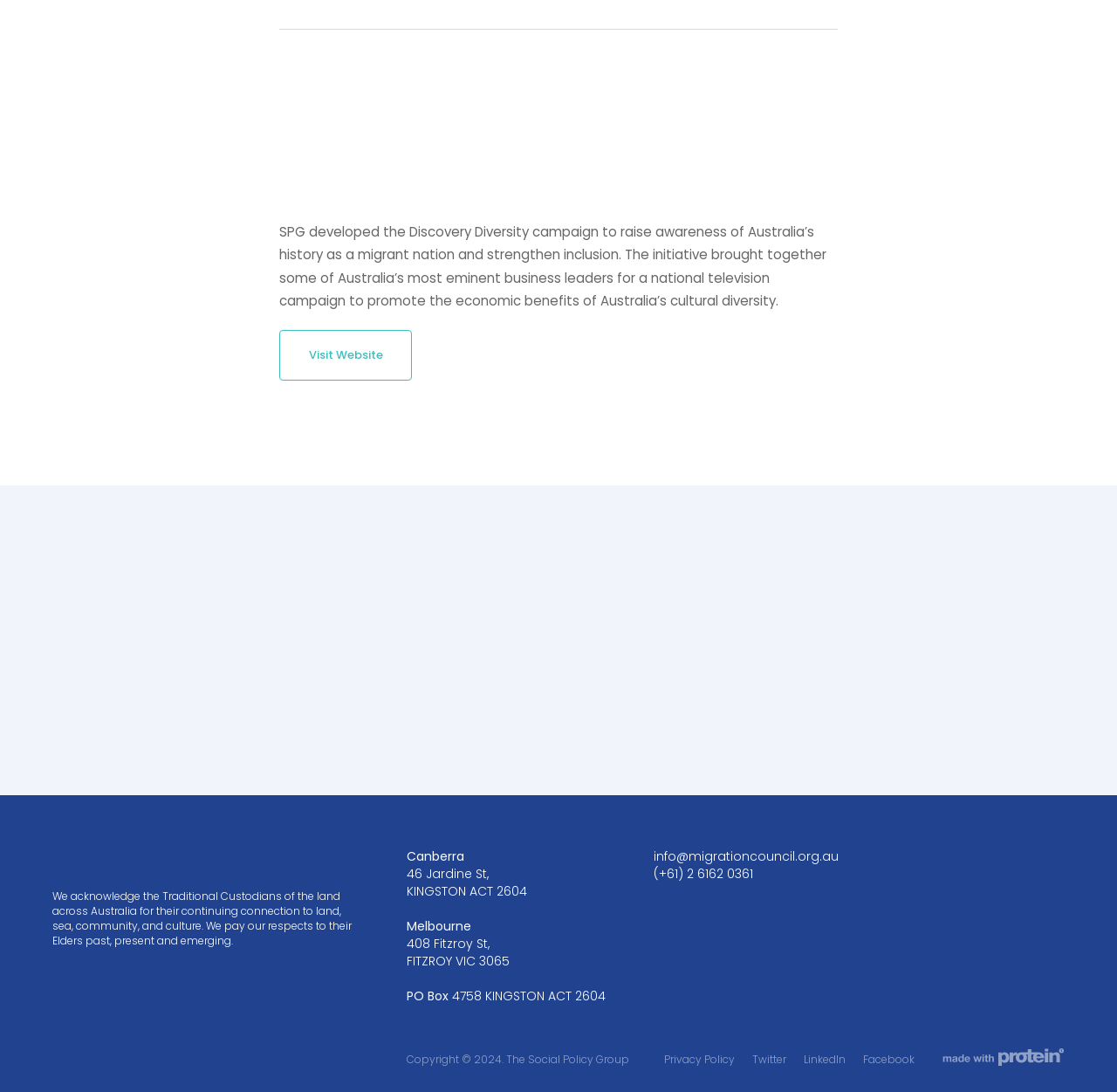What is the location of the Canberra office?
We need a detailed and exhaustive answer to the question. Please elaborate.

According to the StaticText elements with IDs 221, 223, the location of the Canberra office is 46 Jardine St, KINGSTON ACT 2604.